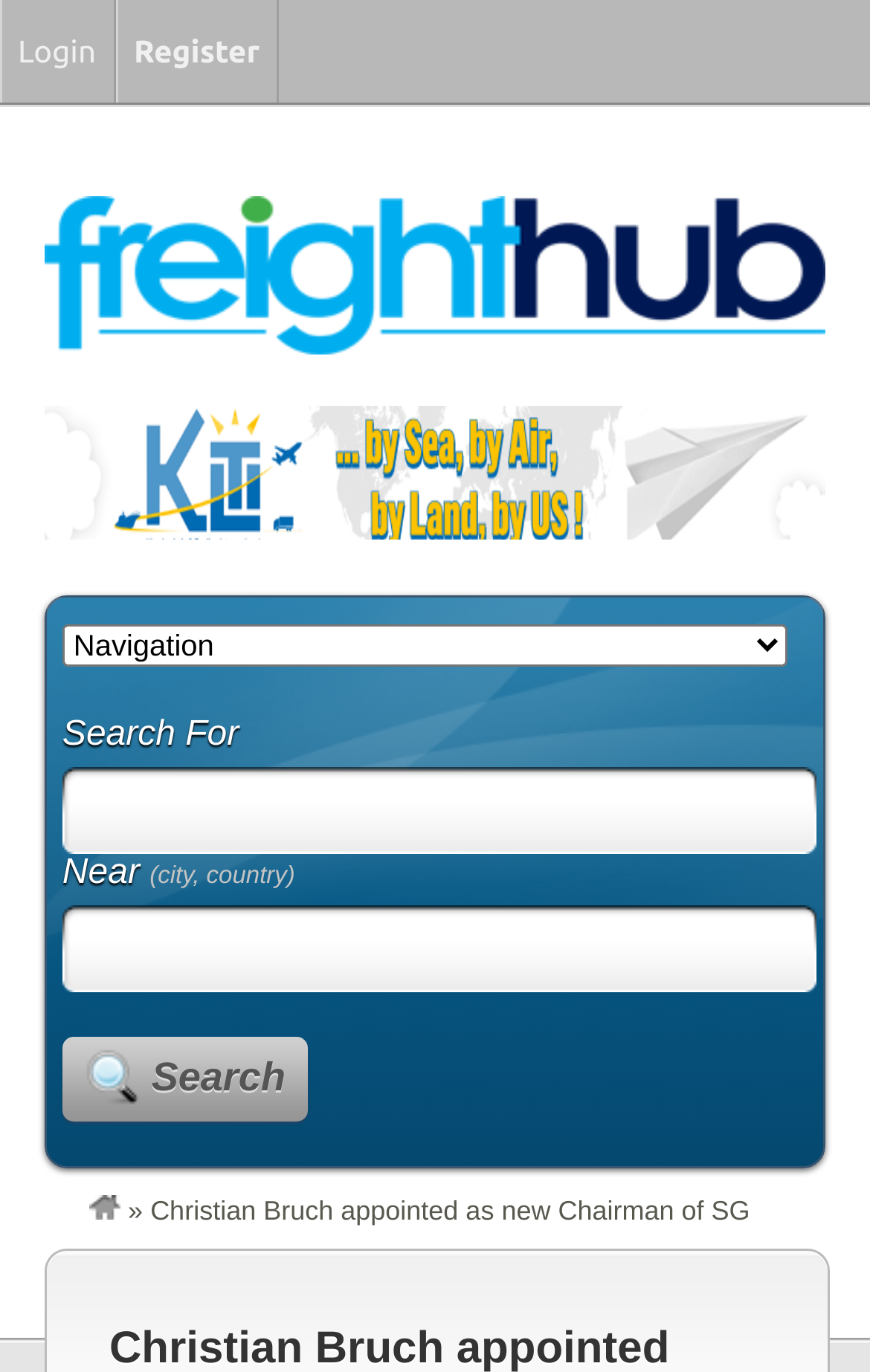Illustrate the webpage's structure and main components comprehensively.

The webpage appears to be an article or news page, with a focus on Christian Bruch being appointed as the new Chairman of Siemens Gamesa. 

At the top of the page, there is a link to the main content, accompanied by a complementary description. Below this, there is an image of KLTI Sri, which is likely a person's photo, with a link to their profile or information. 

On the right side of the page, there is a search bar with a label "Search For" and a textbox to input search queries. Below the search bar, there is an option to specify a location, with a label "Near" and a textbox to input a city and country. 

A "Search" button is located below the location input field. 

At the bottom of the page, there are links to other pages or websites, including FreightHub, which has an accompanying image. There is also a link to the main article title, "Christian Bruch appointed as new Chairman of SG", which has a dropdown menu with options to "Login" or "Register".